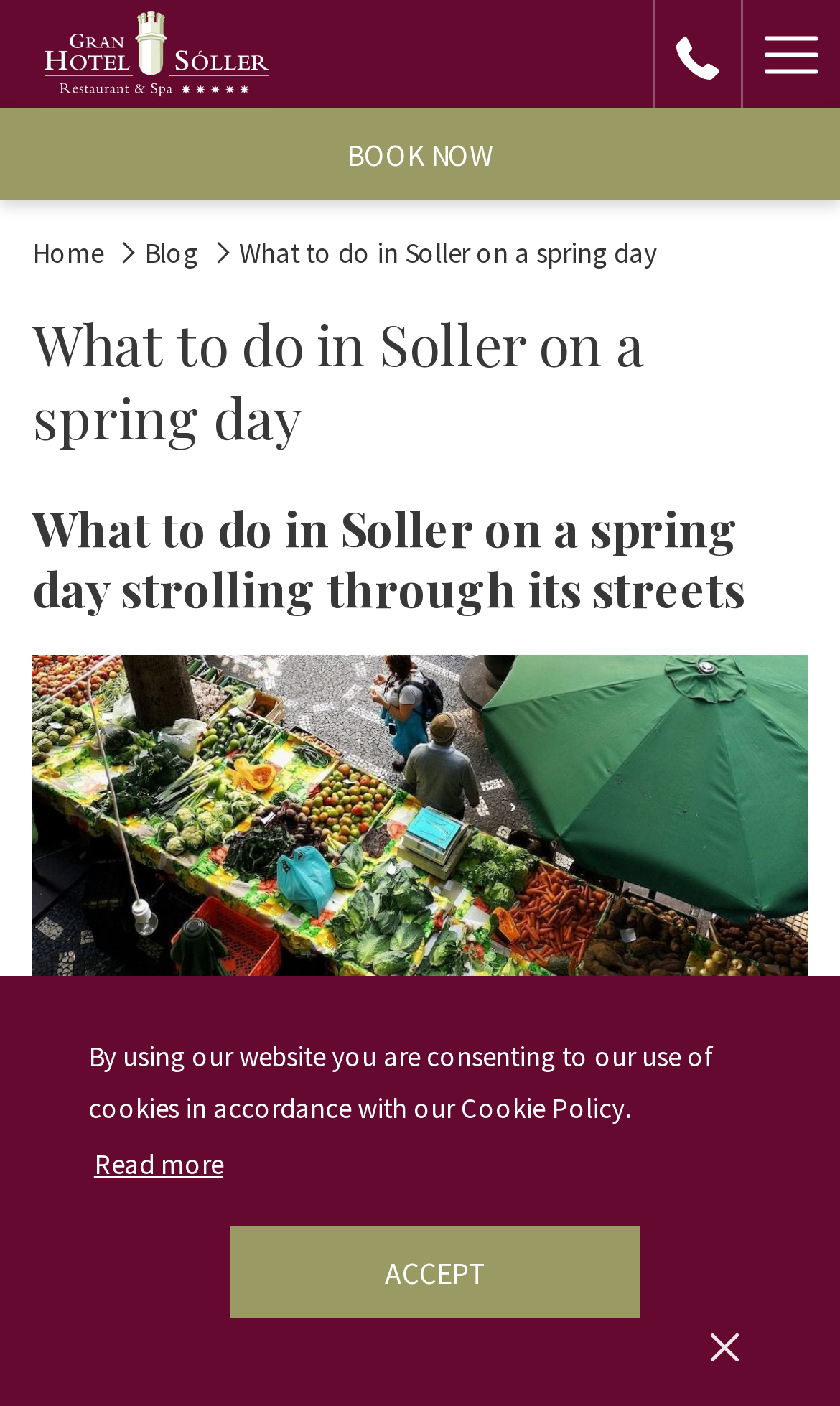Please locate the bounding box coordinates of the element that needs to be clicked to achieve the following instruction: "Book now". The coordinates should be four float numbers between 0 and 1, i.e., [left, top, right, bottom].

[0.413, 0.097, 0.587, 0.124]